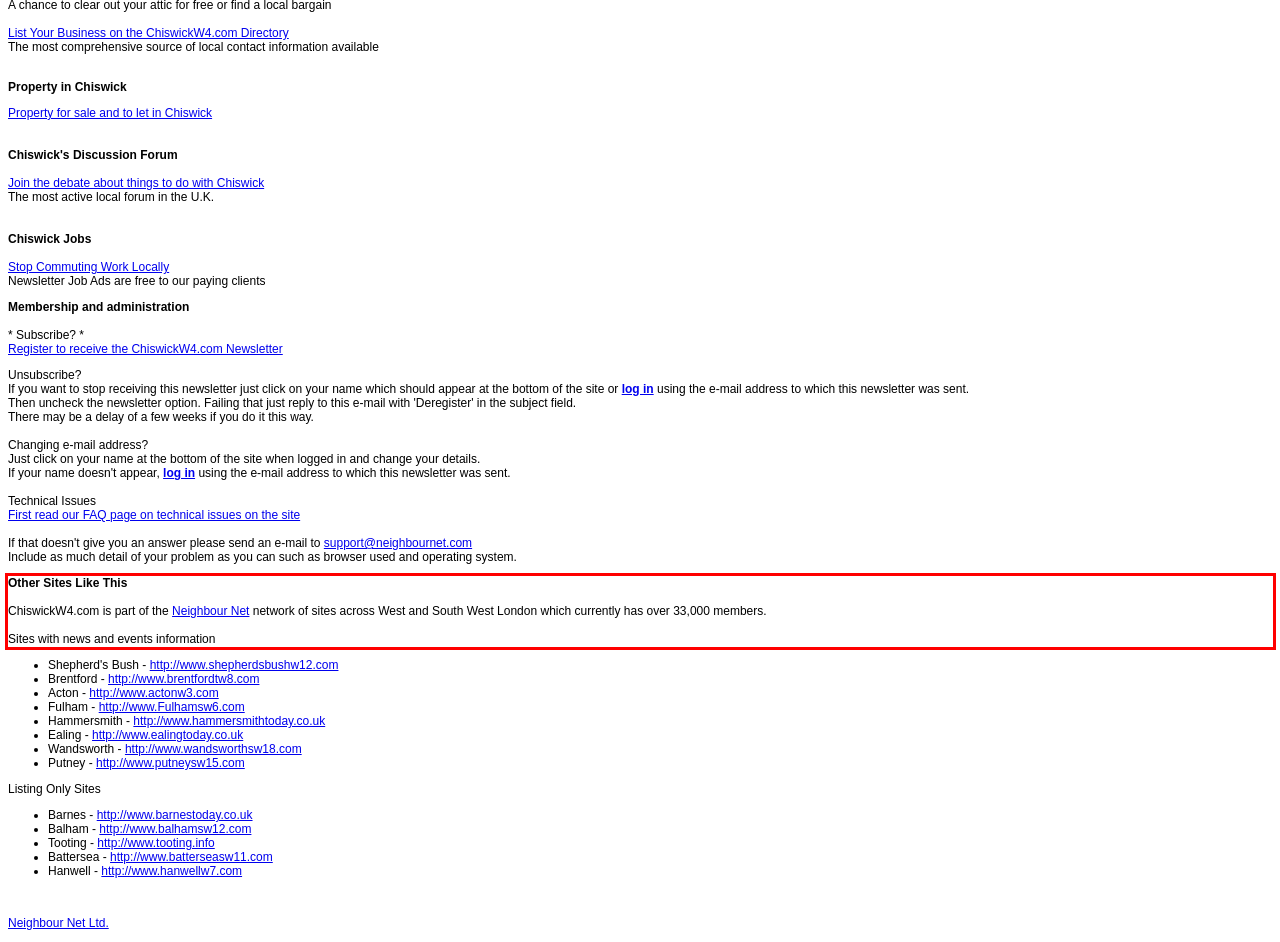Identify the red bounding box in the webpage screenshot and perform OCR to generate the text content enclosed.

Other Sites Like This ChiswickW4.com is part of the Neighbour Net network of sites across West and South West London which currently has over 33,000 members. Sites with news and events information